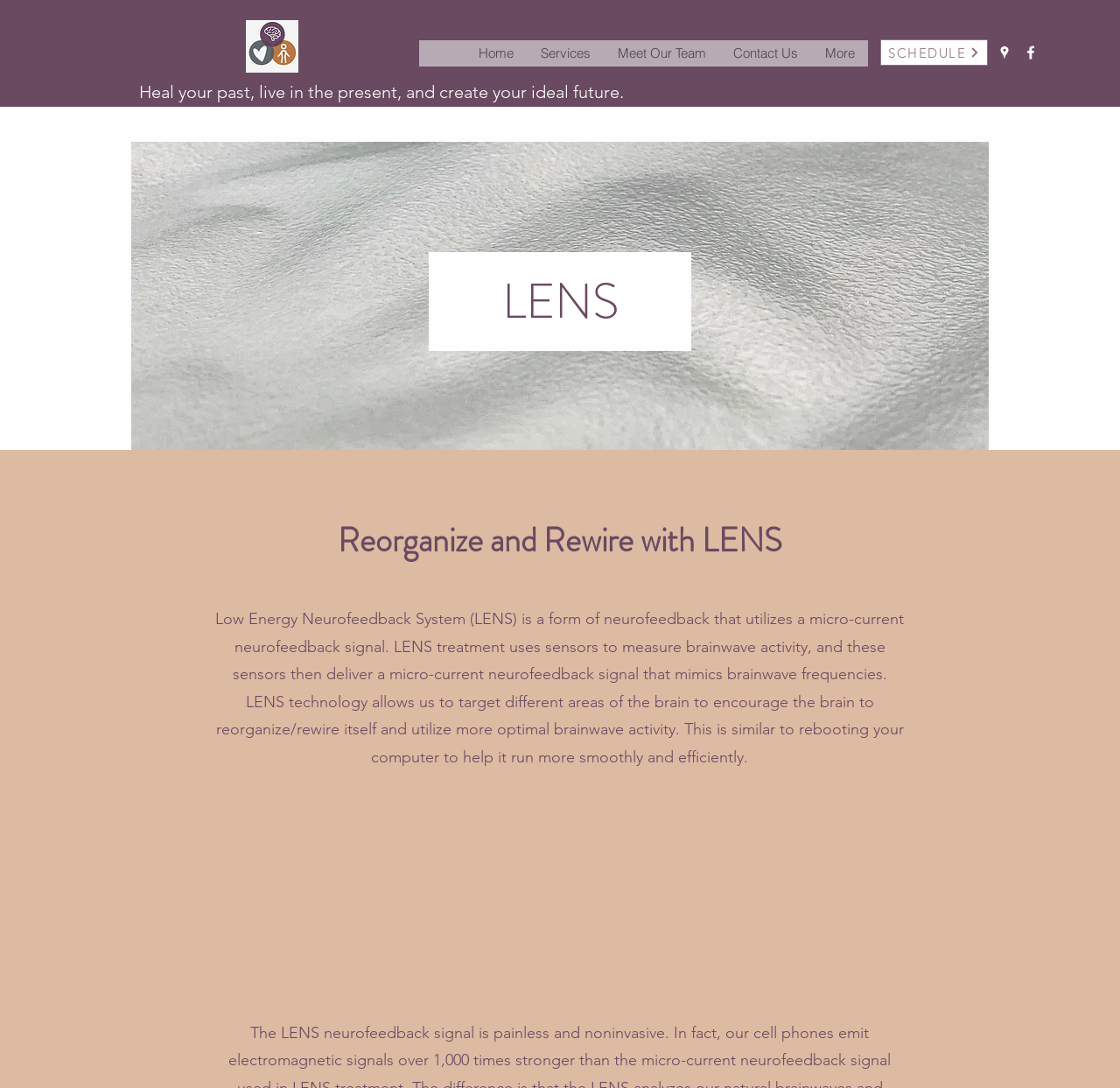Specify the bounding box coordinates of the element's area that should be clicked to execute the given instruction: "Click on the SCHEDULE link". The coordinates should be four float numbers between 0 and 1, i.e., [left, top, right, bottom].

[0.786, 0.036, 0.882, 0.06]